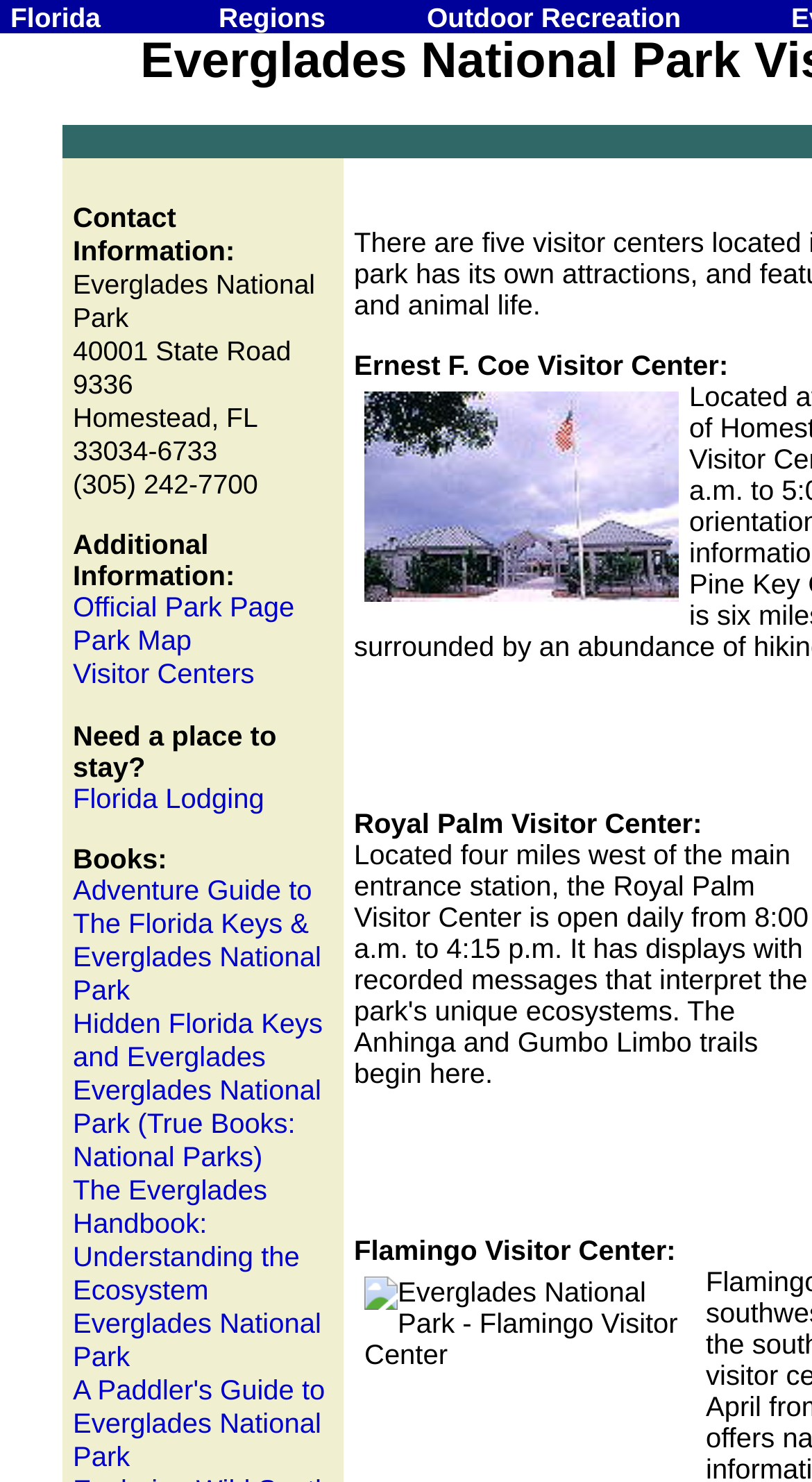Analyze the image and answer the question with as much detail as possible: 
What are the names of the visitor centers mentioned on the webpage?

I found the names of the visitor centers by looking at the static text elements on the webpage, which describe the different visitor centers in the Everglades National Park.